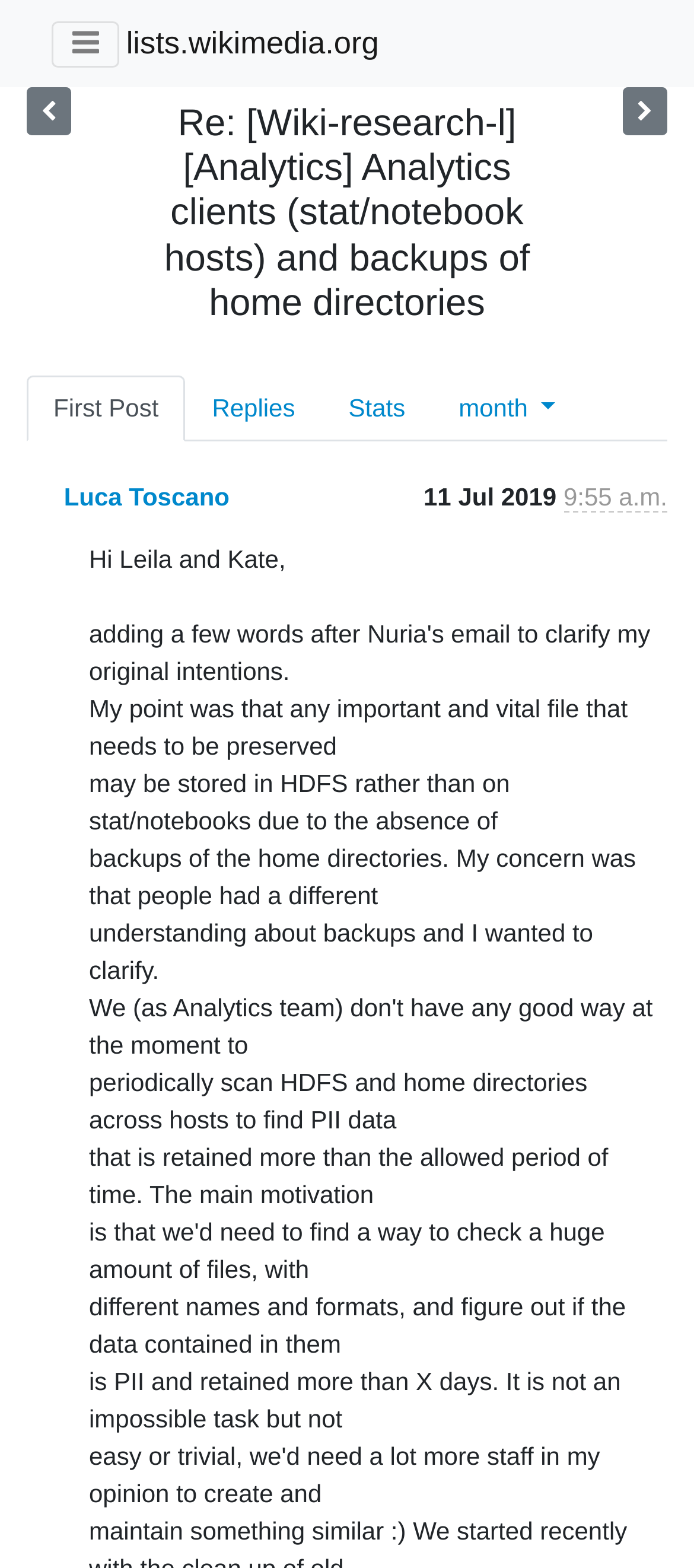Locate the bounding box coordinates of the area you need to click to fulfill this instruction: 'View the first post'. The coordinates must be in the form of four float numbers ranging from 0 to 1: [left, top, right, bottom].

[0.038, 0.239, 0.267, 0.281]